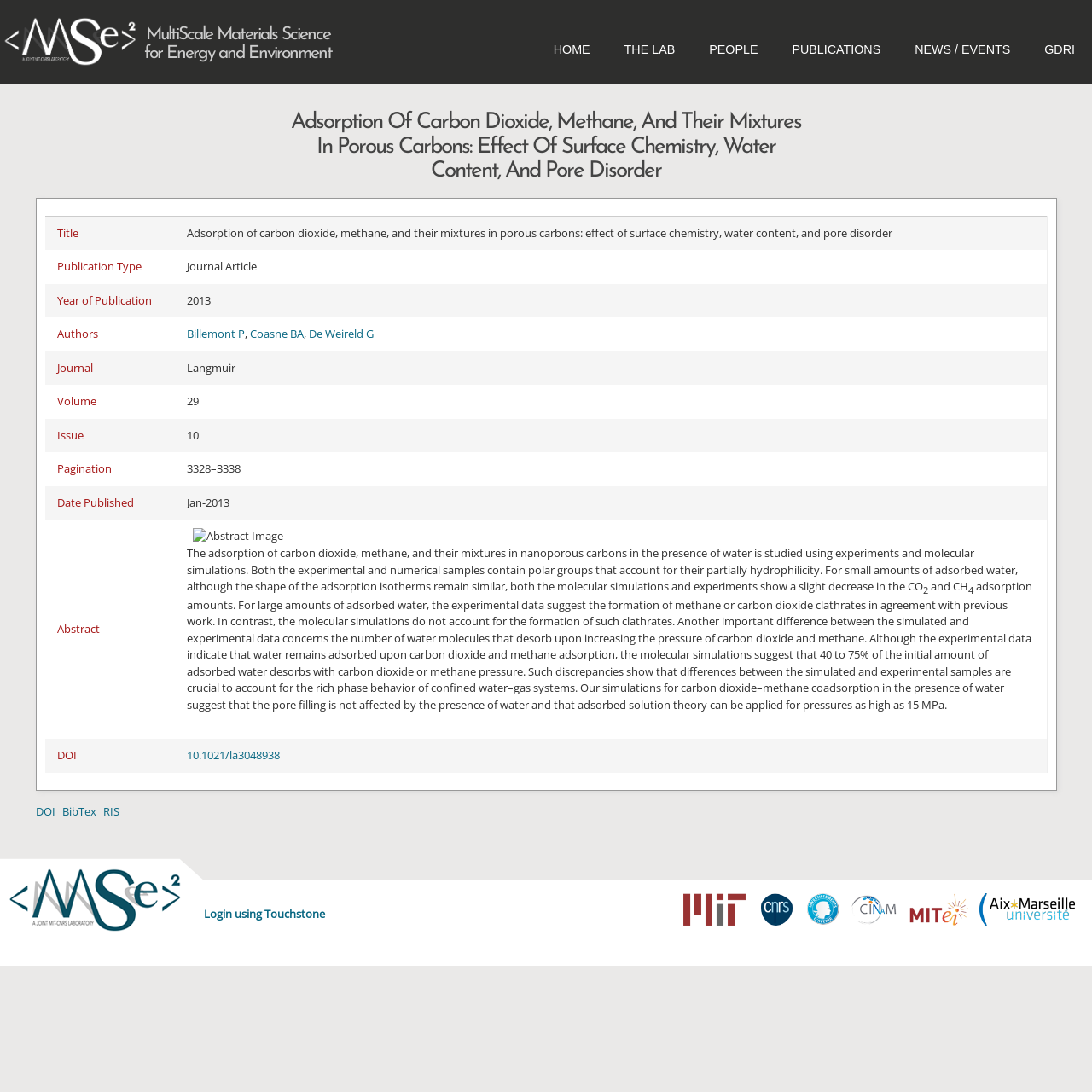Bounding box coordinates are specified in the format (top-left x, top-left y, bottom-right x, bottom-right y). All values are floating point numbers bounded between 0 and 1. Please provide the bounding box coordinate of the region this sentence describes: De Weireld G

[0.283, 0.299, 0.342, 0.313]